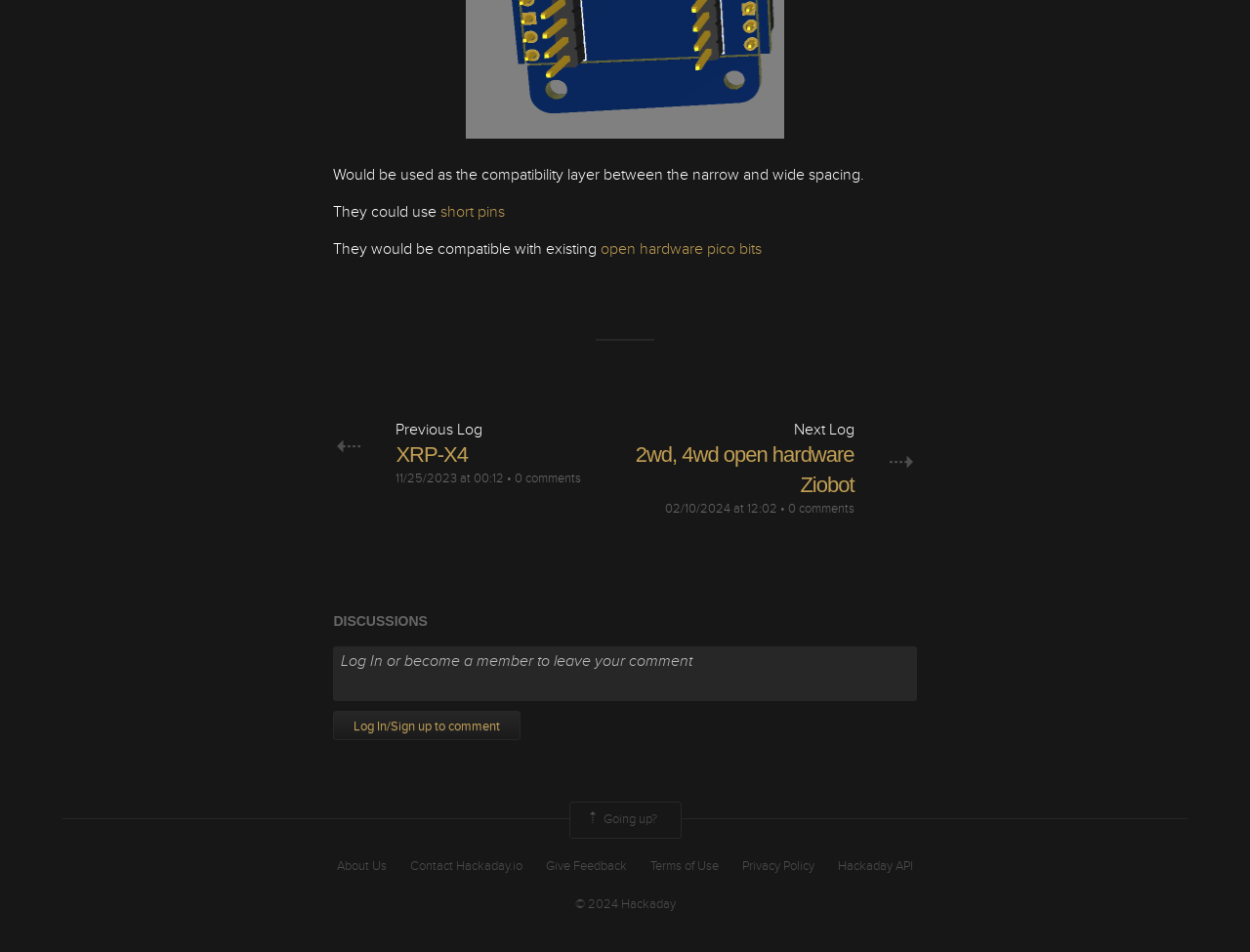Please find the bounding box coordinates in the format (top-left x, top-left y, bottom-right x, bottom-right y) for the given element description. Ensure the coordinates are floating point numbers between 0 and 1. Description: 0 comments

[0.63, 0.526, 0.683, 0.542]